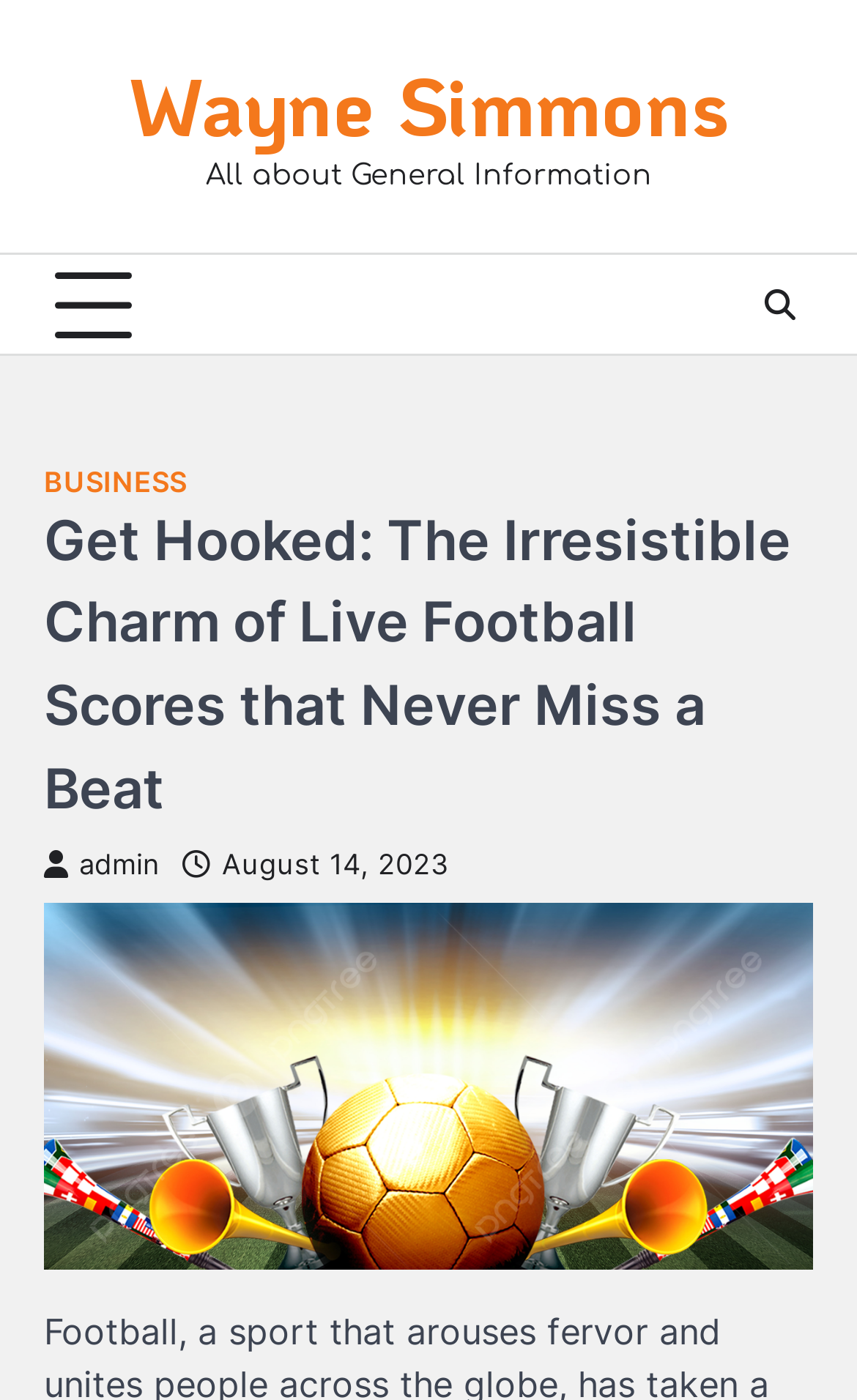Use a single word or phrase to answer the following:
What is the date of the article?

August 14, 2023